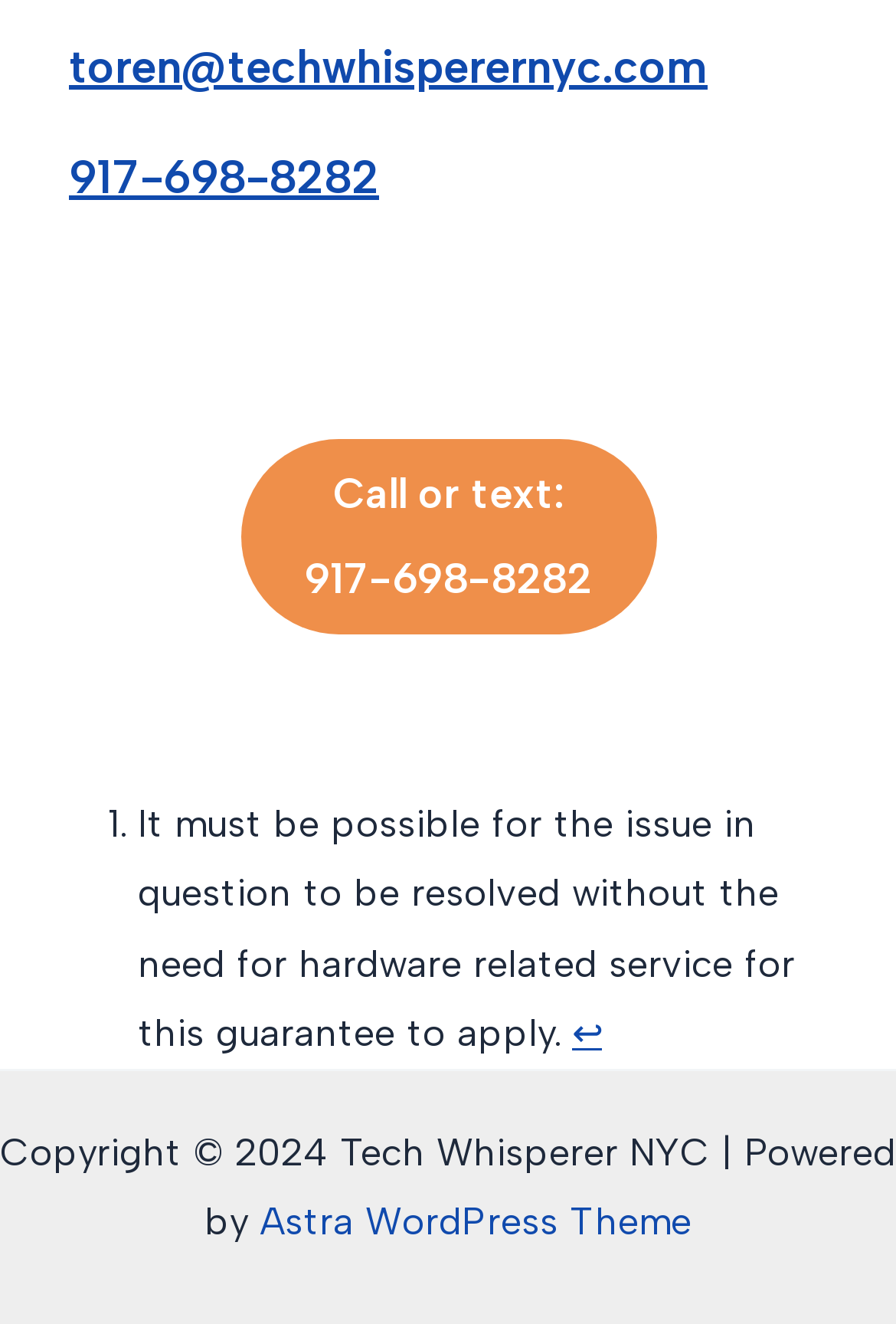Can you give a comprehensive explanation to the question given the content of the image?
What is the condition for the guarantee to apply?

The condition is mentioned in the static text element which states that 'It must be possible for the issue in question to be resolved without the need for hardware related service for this guarantee to apply'.